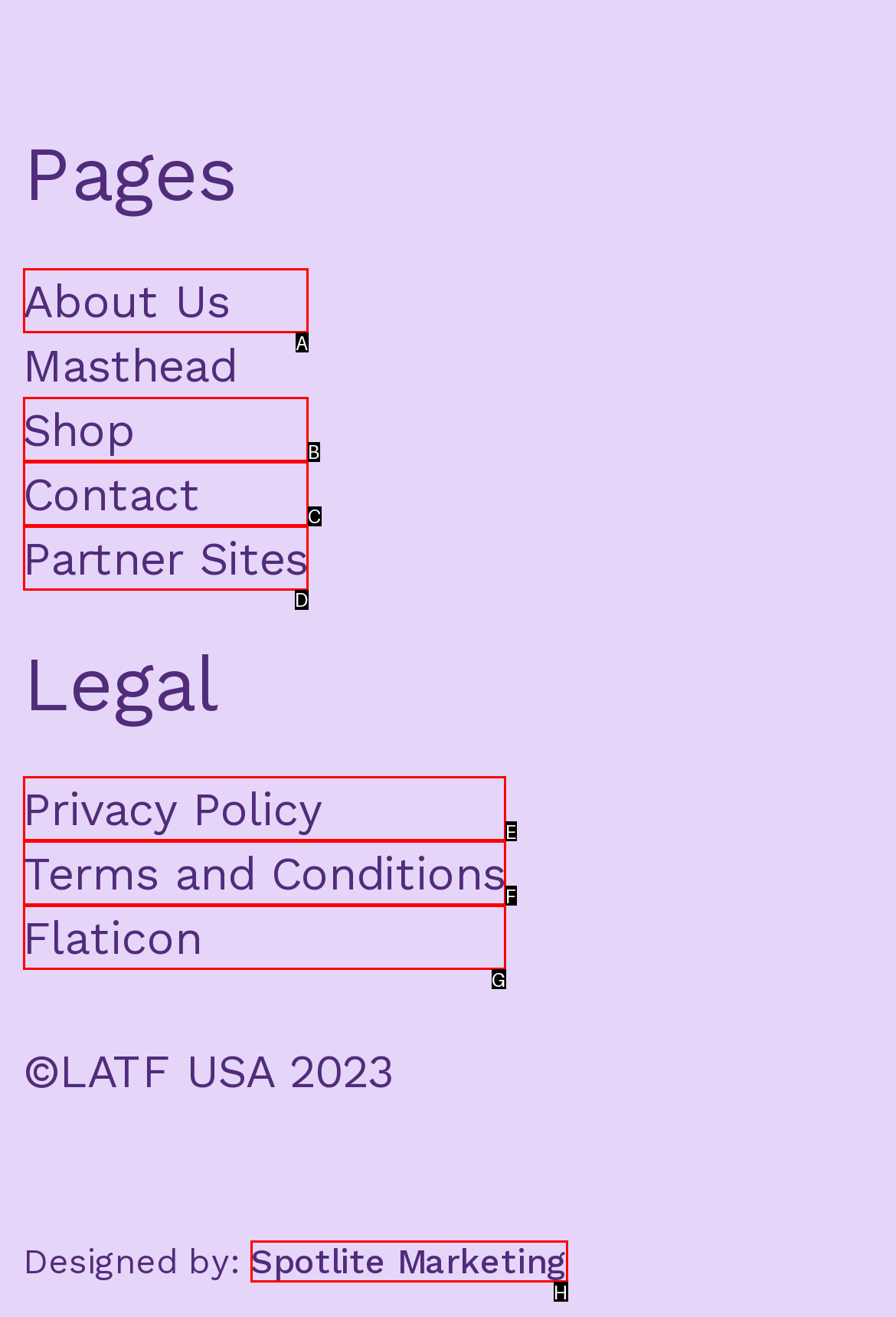Identify the correct UI element to click on to achieve the following task: go to About Us page Respond with the corresponding letter from the given choices.

A